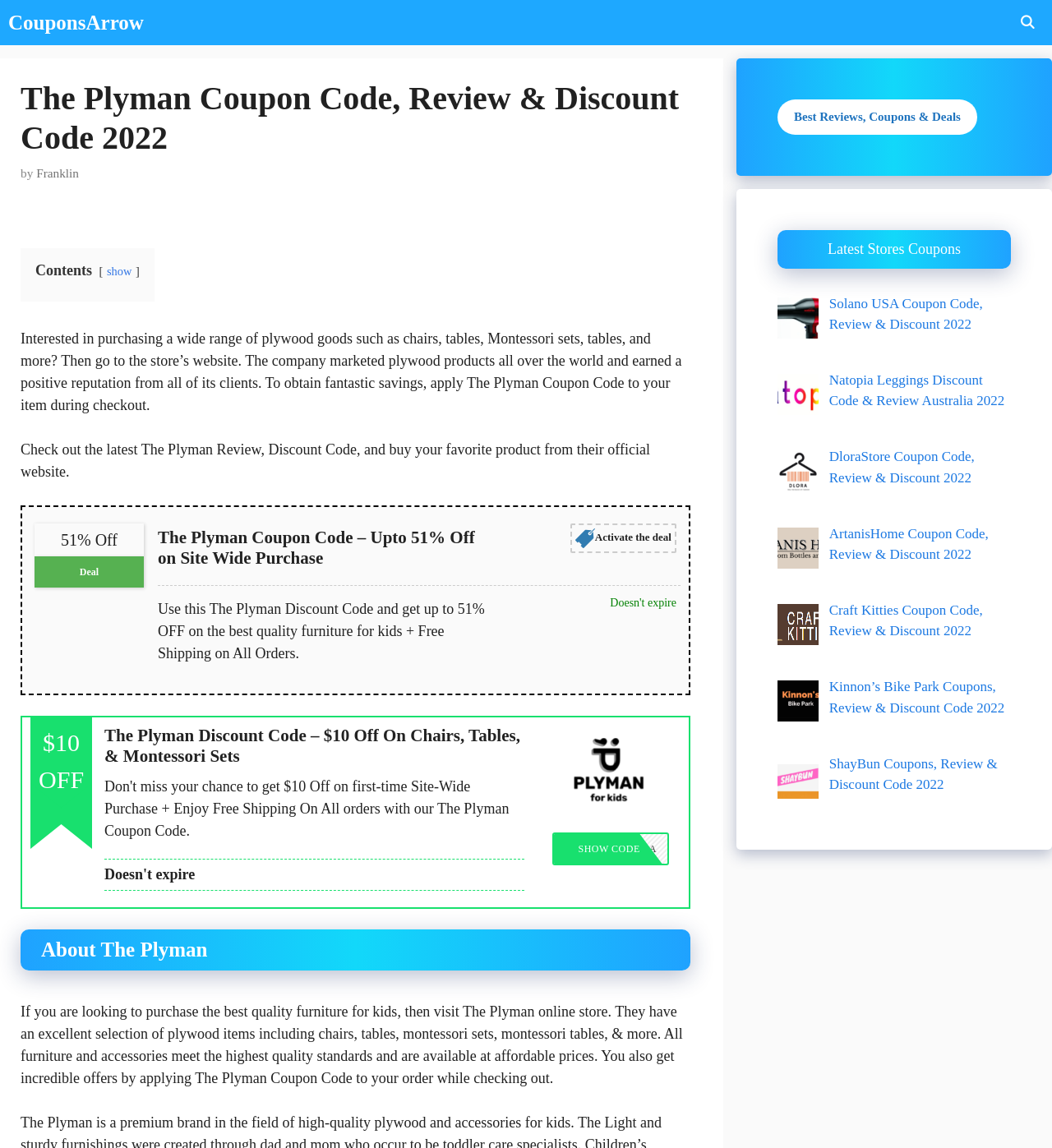Please determine the bounding box coordinates of the clickable area required to carry out the following instruction: "Activate the deal". The coordinates must be four float numbers between 0 and 1, represented as [left, top, right, bottom].

[0.542, 0.456, 0.643, 0.482]